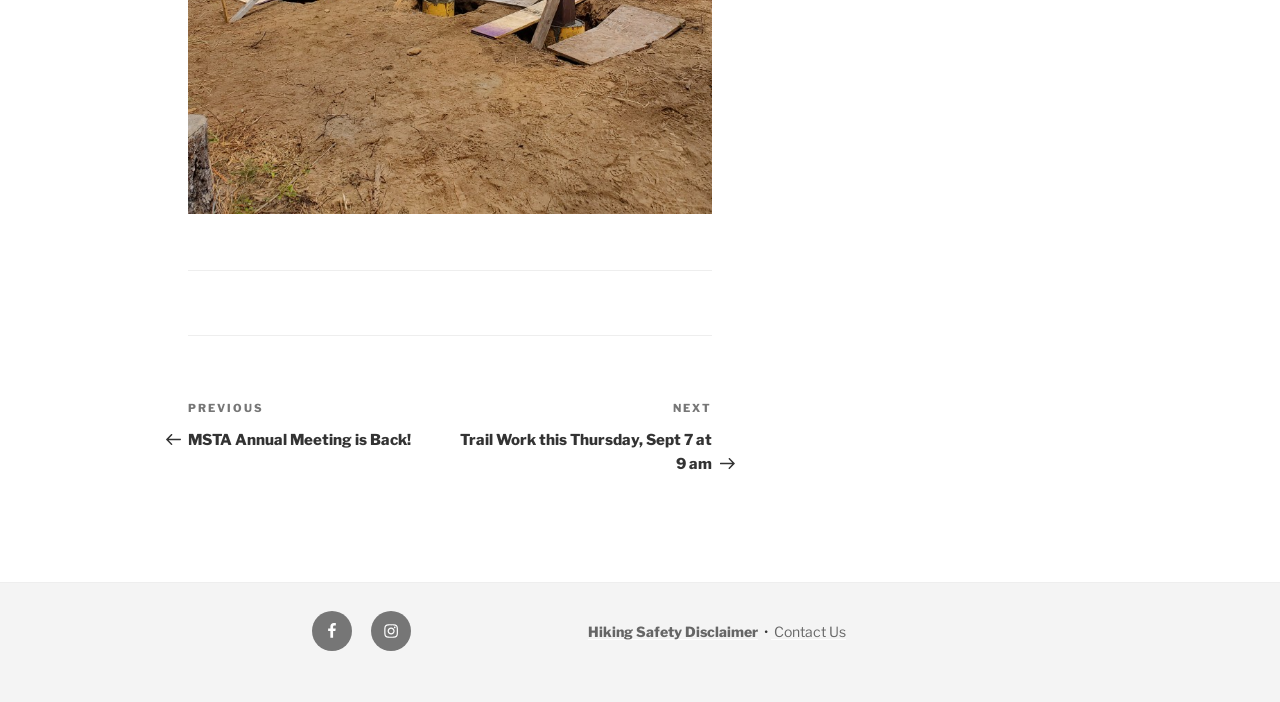Answer the question below in one word or phrase:
What is the purpose of the navigation section?

Post navigation